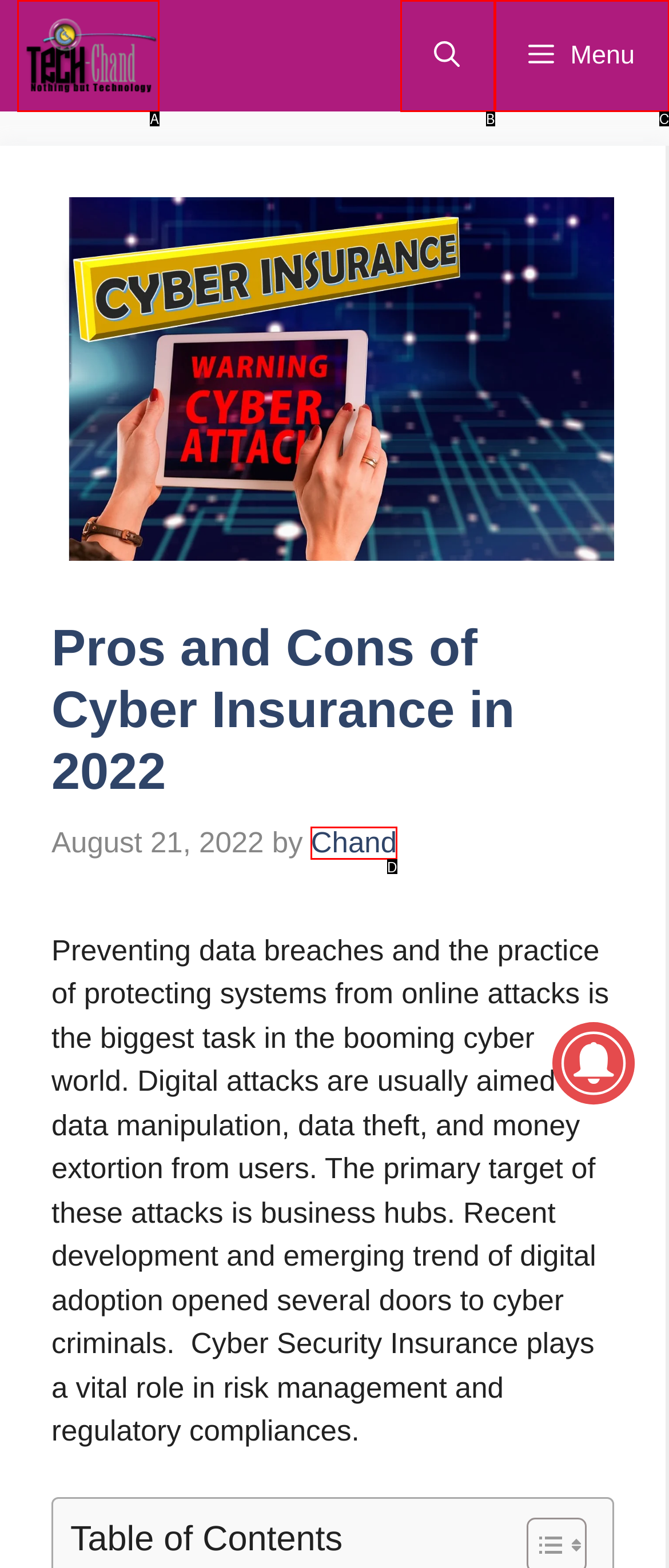Refer to the description: Menu and choose the option that best fits. Provide the letter of that option directly from the options.

C